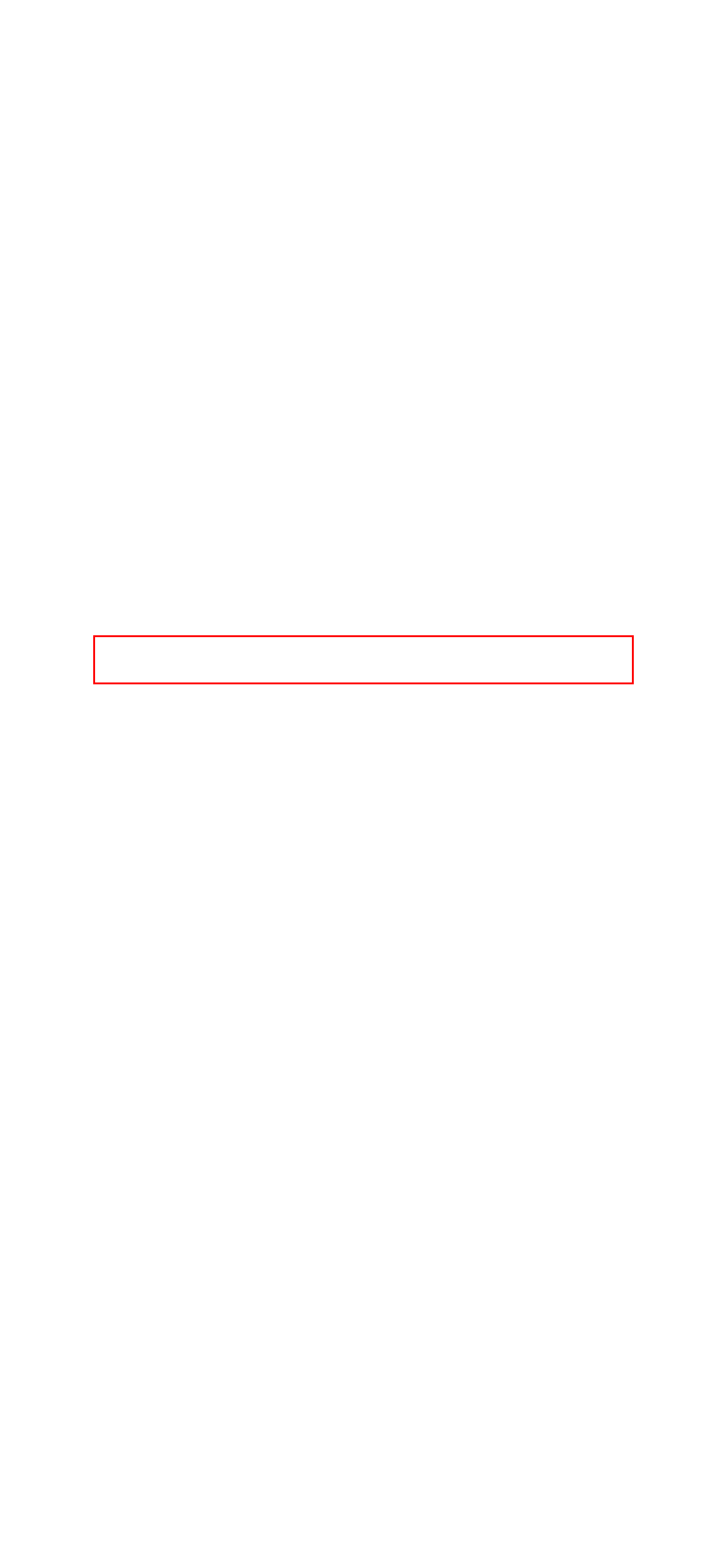Examine the screenshot of the webpage, which has a red bounding box around a UI element. Select the webpage description that best fits the new webpage after the element inside the red bounding box is clicked. Here are the choices:
A. Site Map - Pure Energy Window Company
B. Sliding Glass Doors & Gliding Patio Doors | Pure Energy
C. Career Opportunities at Pure Energy Window Company
D. Metro Detroit Window Installation | Macomb, Brighton, East Michigan
E. Vinyl Replacement Windows & Residential Installation | Pure Energy
F. Fiberglass Blown-In Attic Insulation | Pure Energy
G. Contact Us | Pure Energy Window Company
H. Home Improvement Blog | Pure Energy Window Company

C